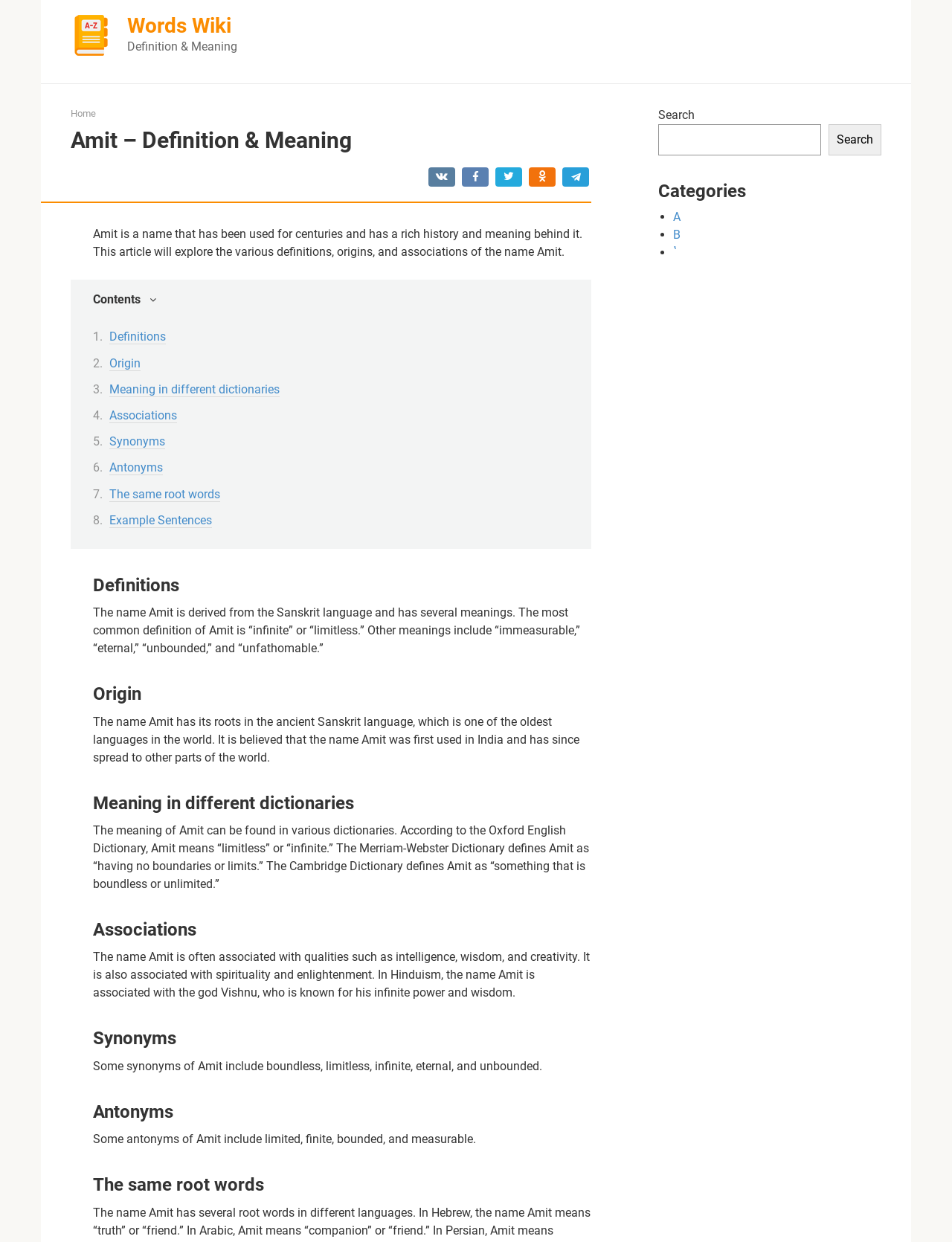Extract the heading text from the webpage.

Amit – Definition & Meaning